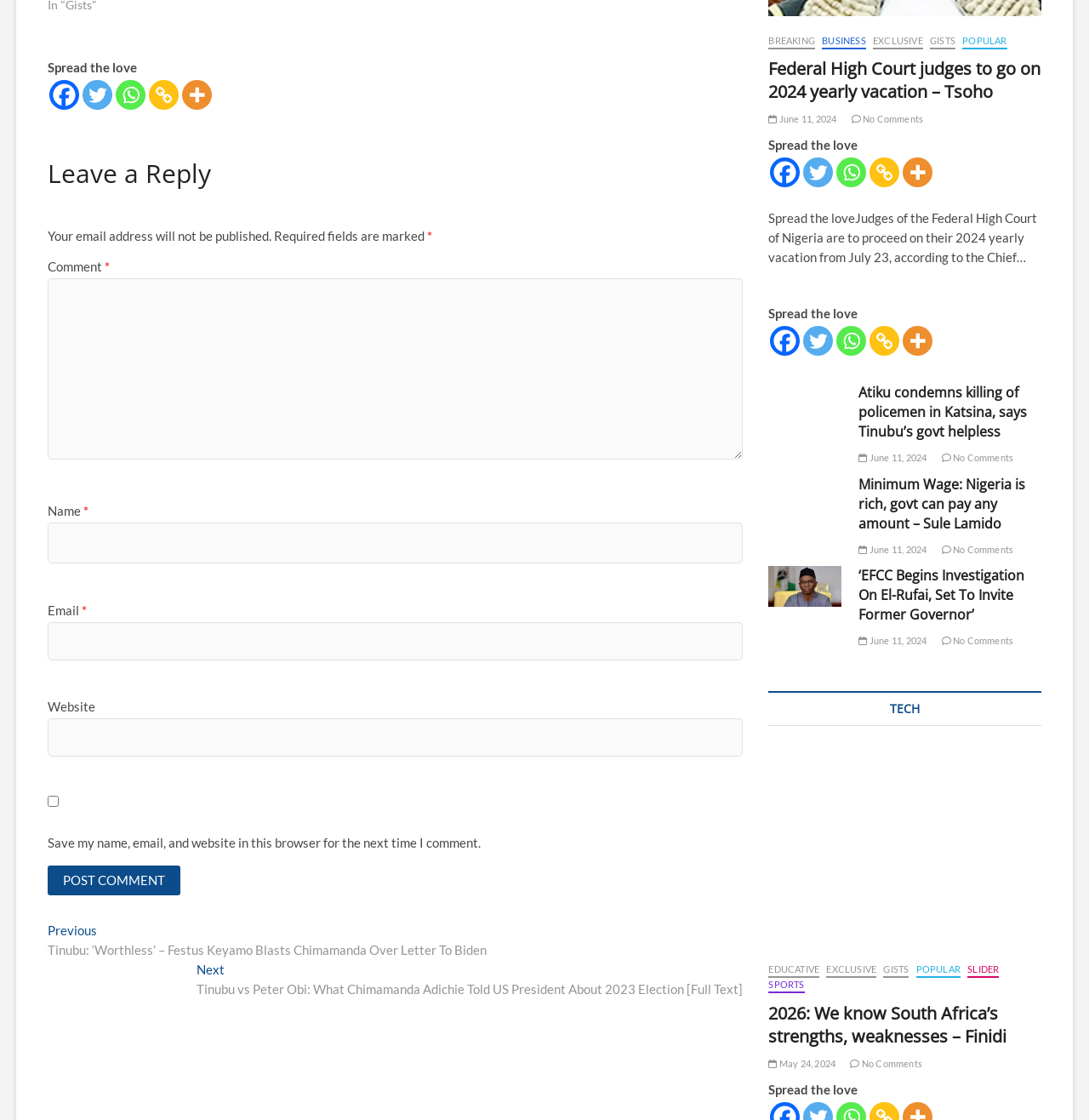Please indicate the bounding box coordinates of the element's region to be clicked to achieve the instruction: "Click the 'Previous post' link". Provide the coordinates as four float numbers between 0 and 1, i.e., [left, top, right, bottom].

[0.044, 0.823, 0.447, 0.857]